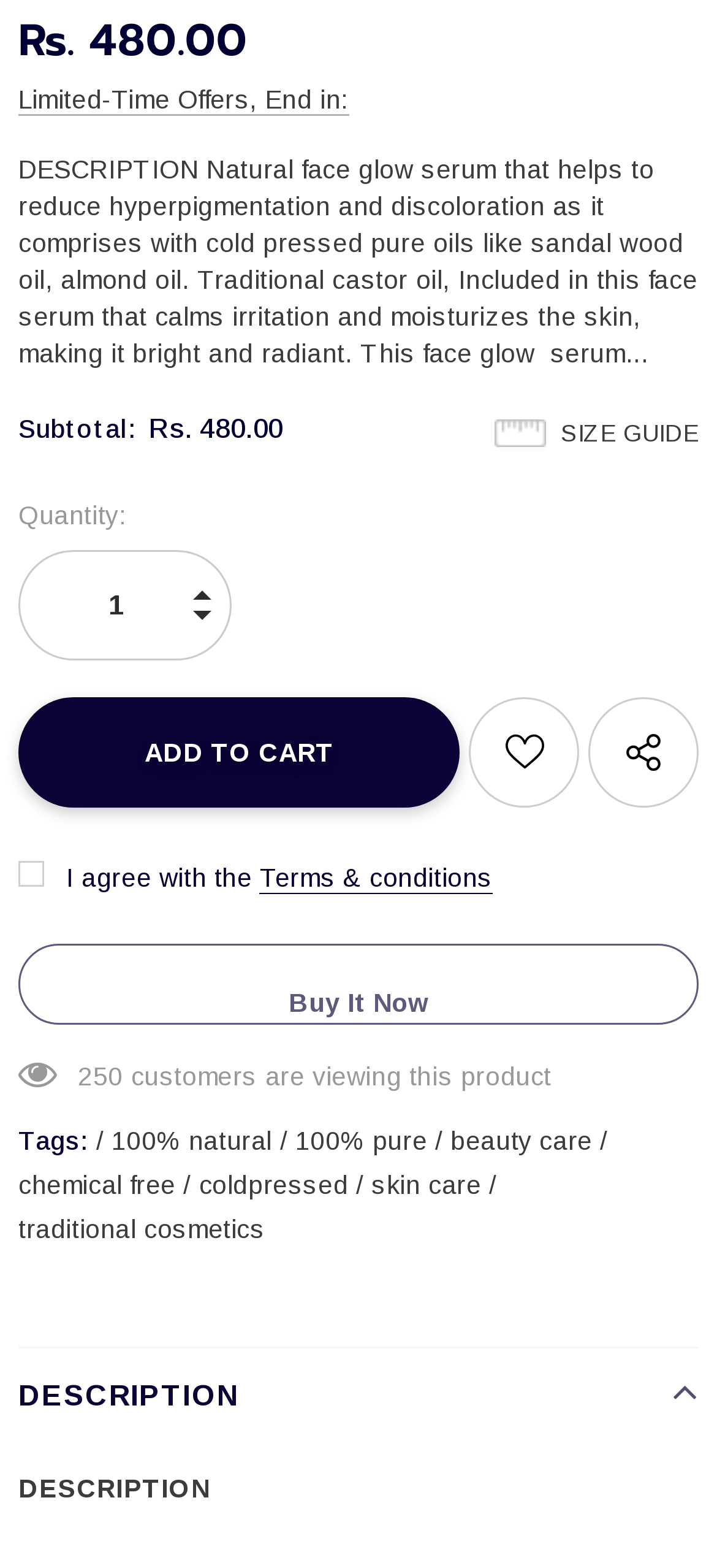Please identify the bounding box coordinates of the element's region that should be clicked to execute the following instruction: "Click the 'Add to cart' button". The bounding box coordinates must be four float numbers between 0 and 1, i.e., [left, top, right, bottom].

[0.026, 0.444, 0.641, 0.515]